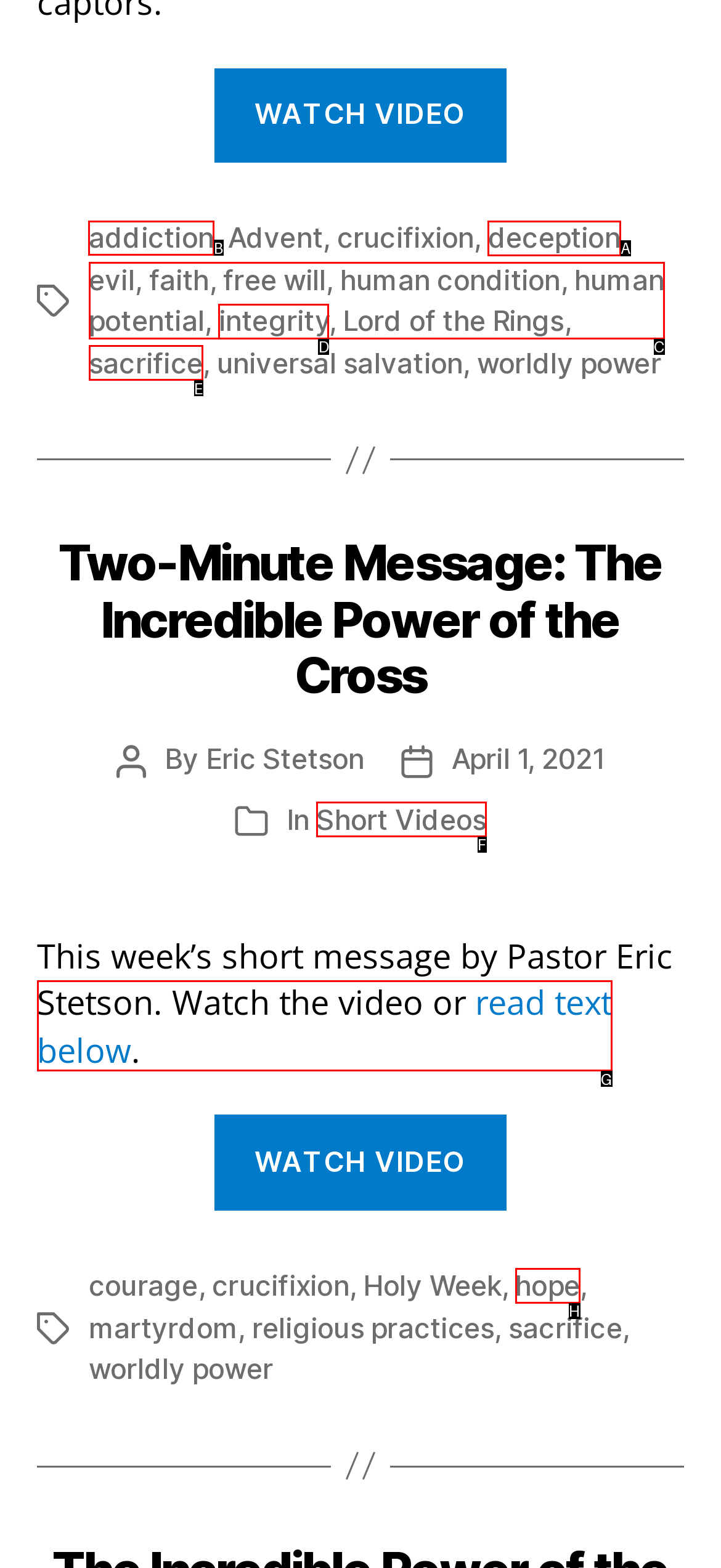Select the appropriate HTML element to click on to finish the task: Read about 'addiction'.
Answer with the letter corresponding to the selected option.

B